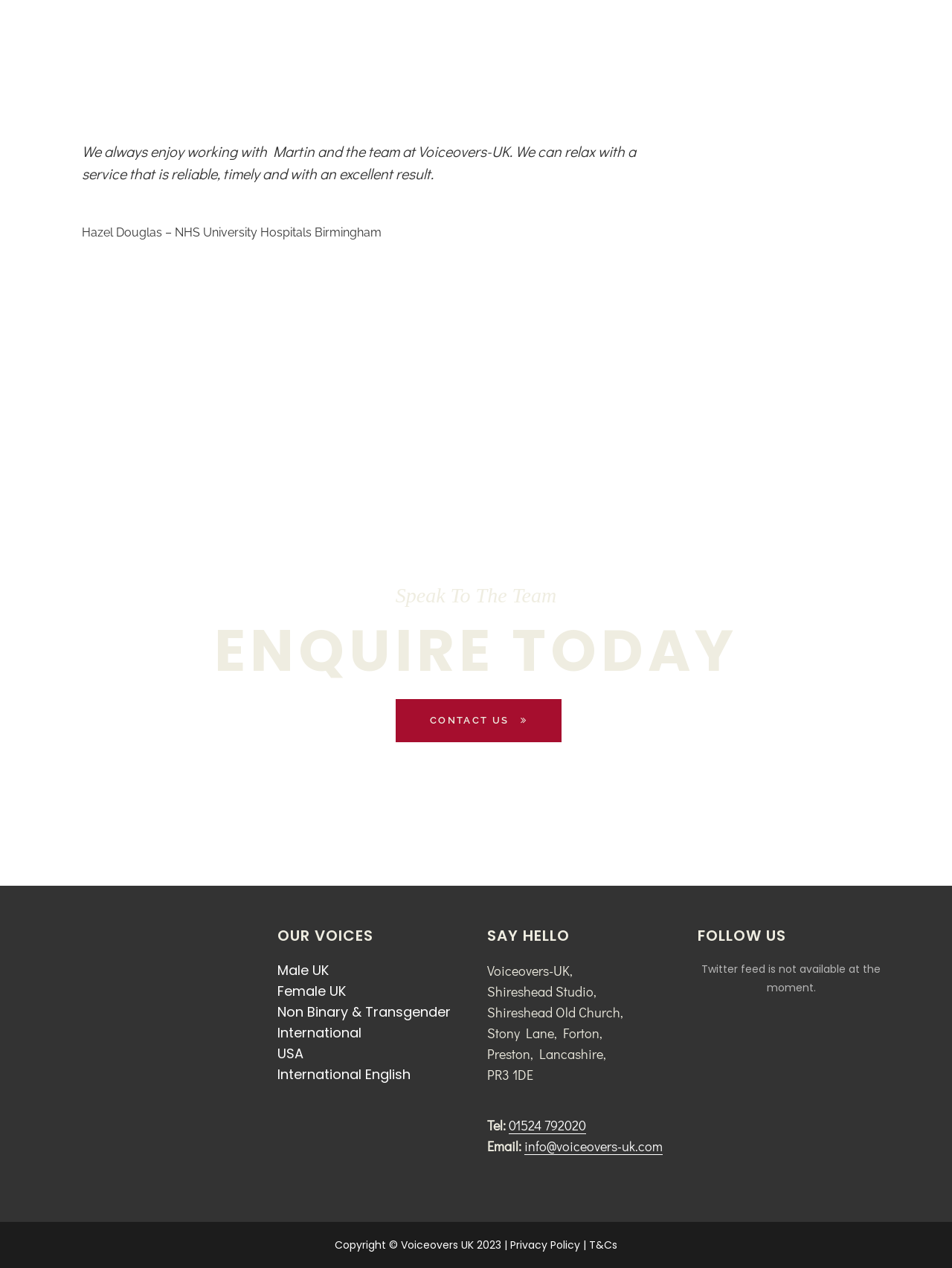Find the UI element described as: "Non Binary & Transgender" and predict its bounding box coordinates. Ensure the coordinates are four float numbers between 0 and 1, [left, top, right, bottom].

[0.291, 0.791, 0.473, 0.805]